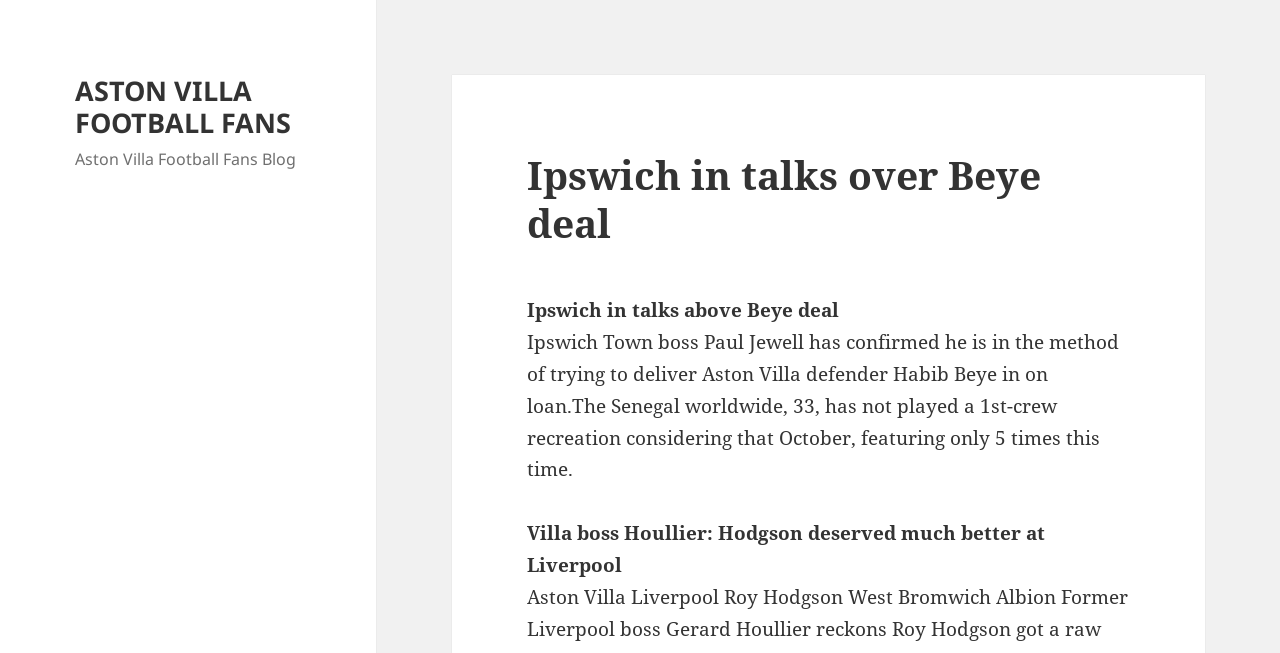Please provide the main heading of the webpage content.

Ipswich in talks over Beye deal